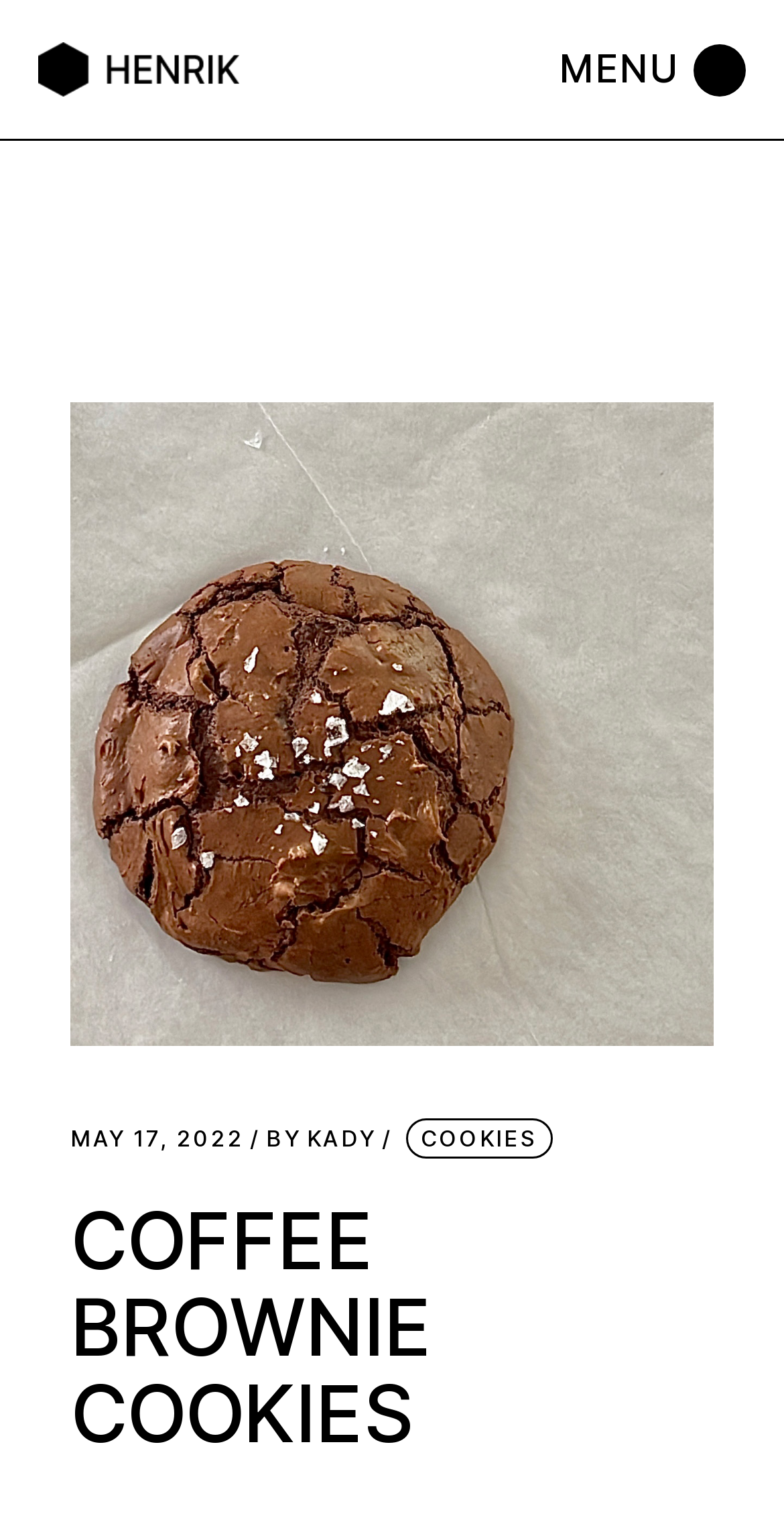Answer briefly with one word or phrase:
What is the date of the latest article?

MAY 17, 2022